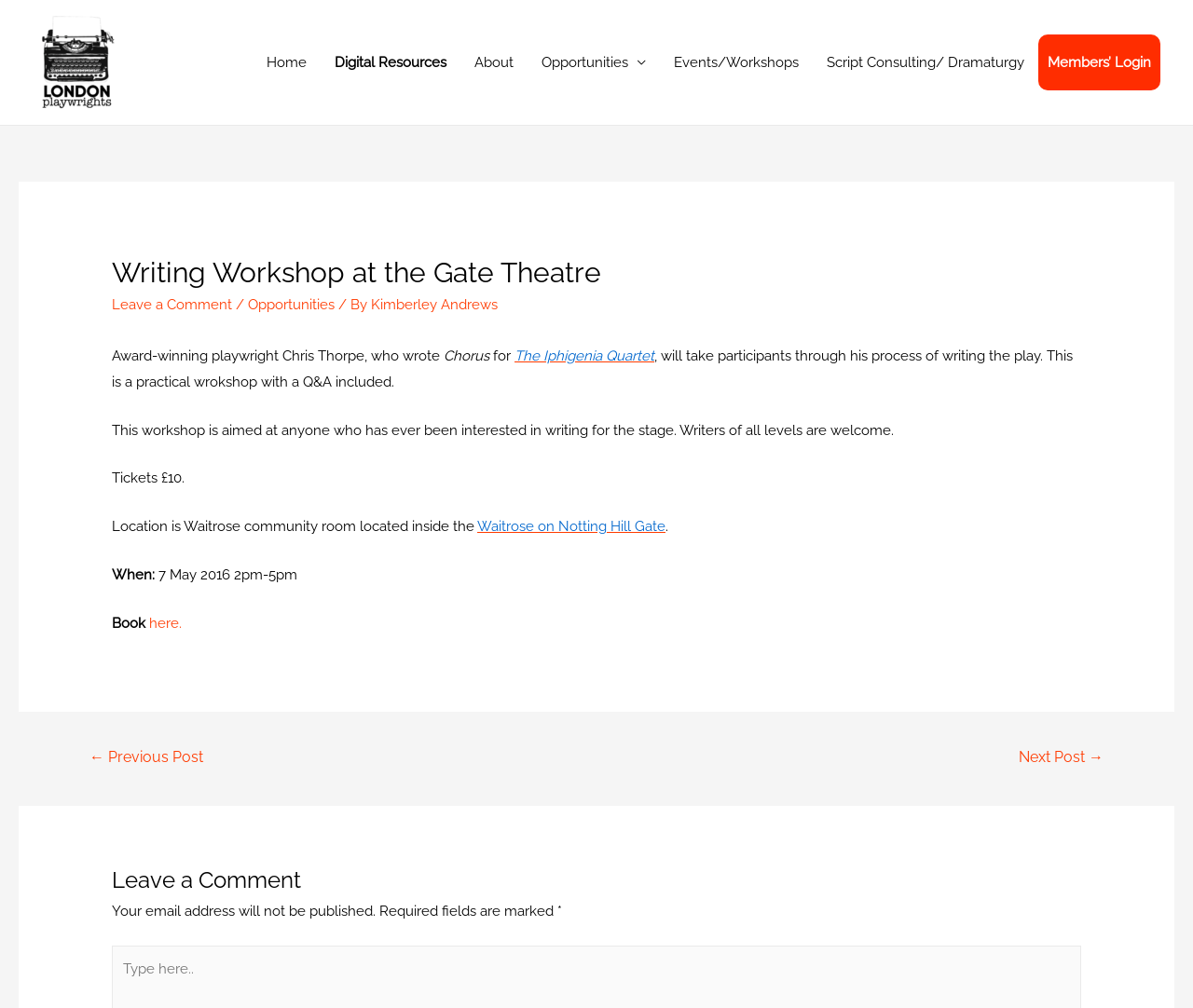Given the element description Digital Resources, specify the bounding box coordinates of the corresponding UI element in the format (top-left x, top-left y, bottom-right x, bottom-right y). All values must be between 0 and 1.

[0.269, 0.034, 0.386, 0.09]